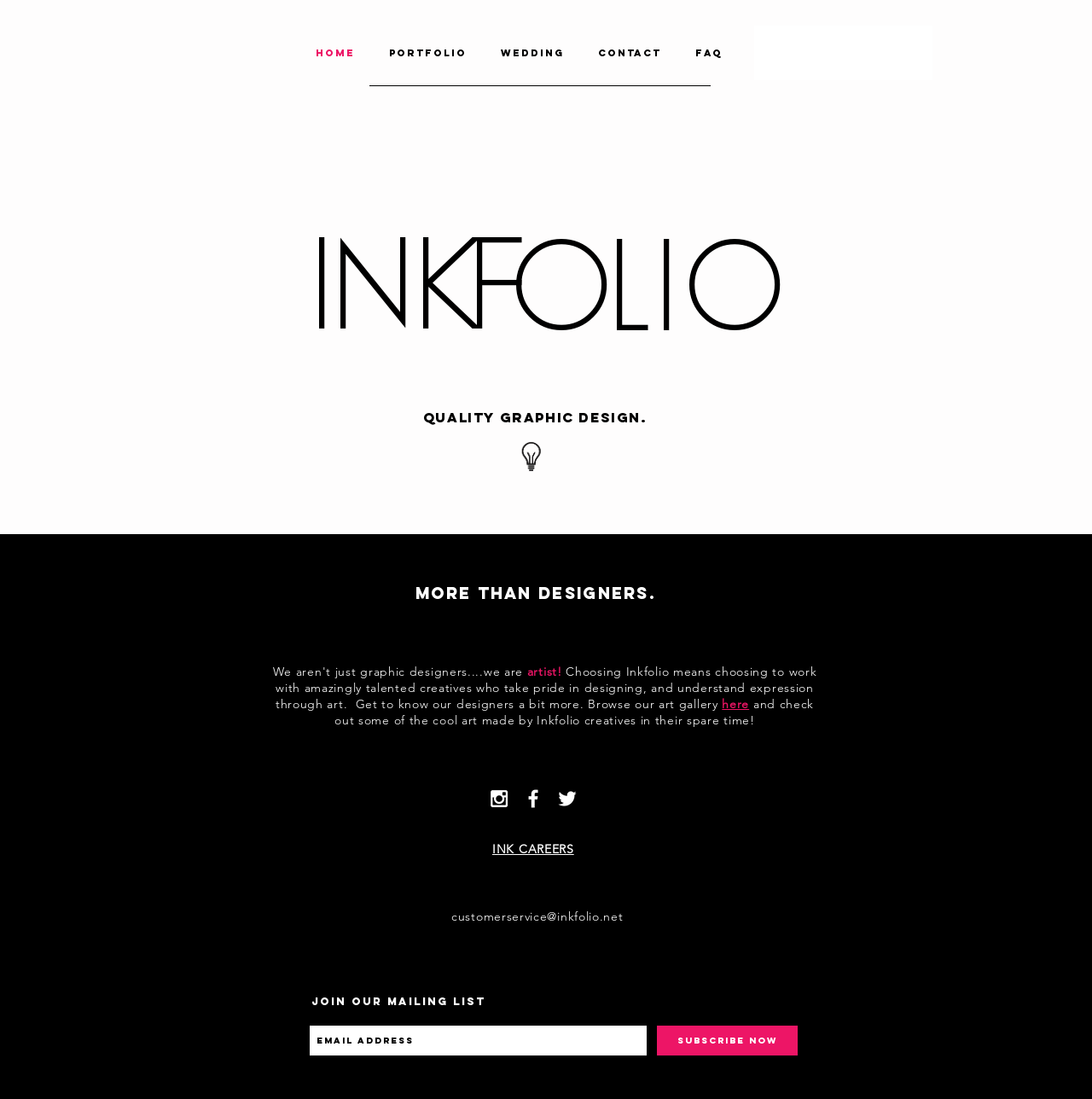Use a single word or phrase to respond to the question:
What can be found in the art gallery?

Designers' art